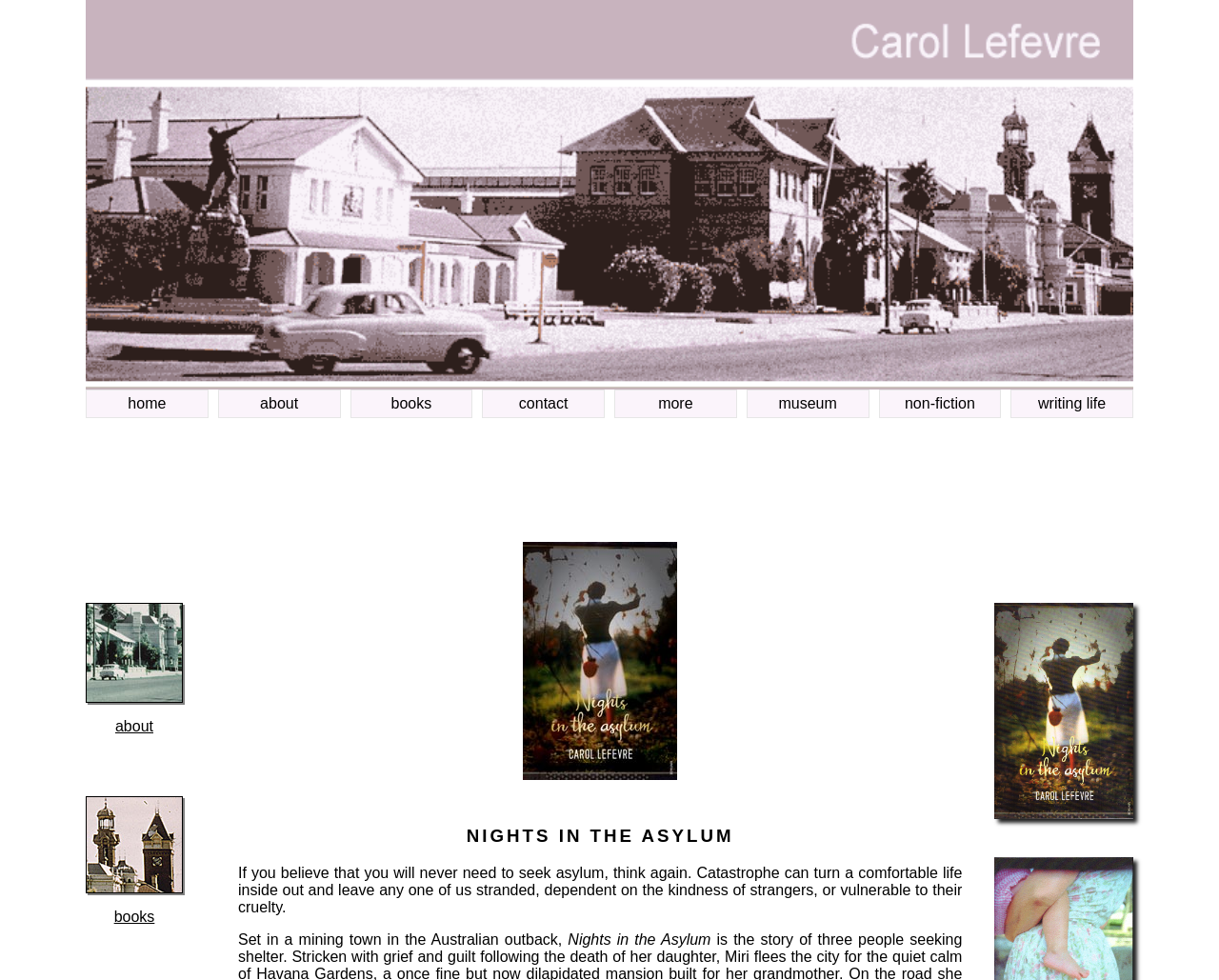Provide a one-word or brief phrase answer to the question:
What is the theme of the book Nights in the Asylum?

Catastrophe and kindness